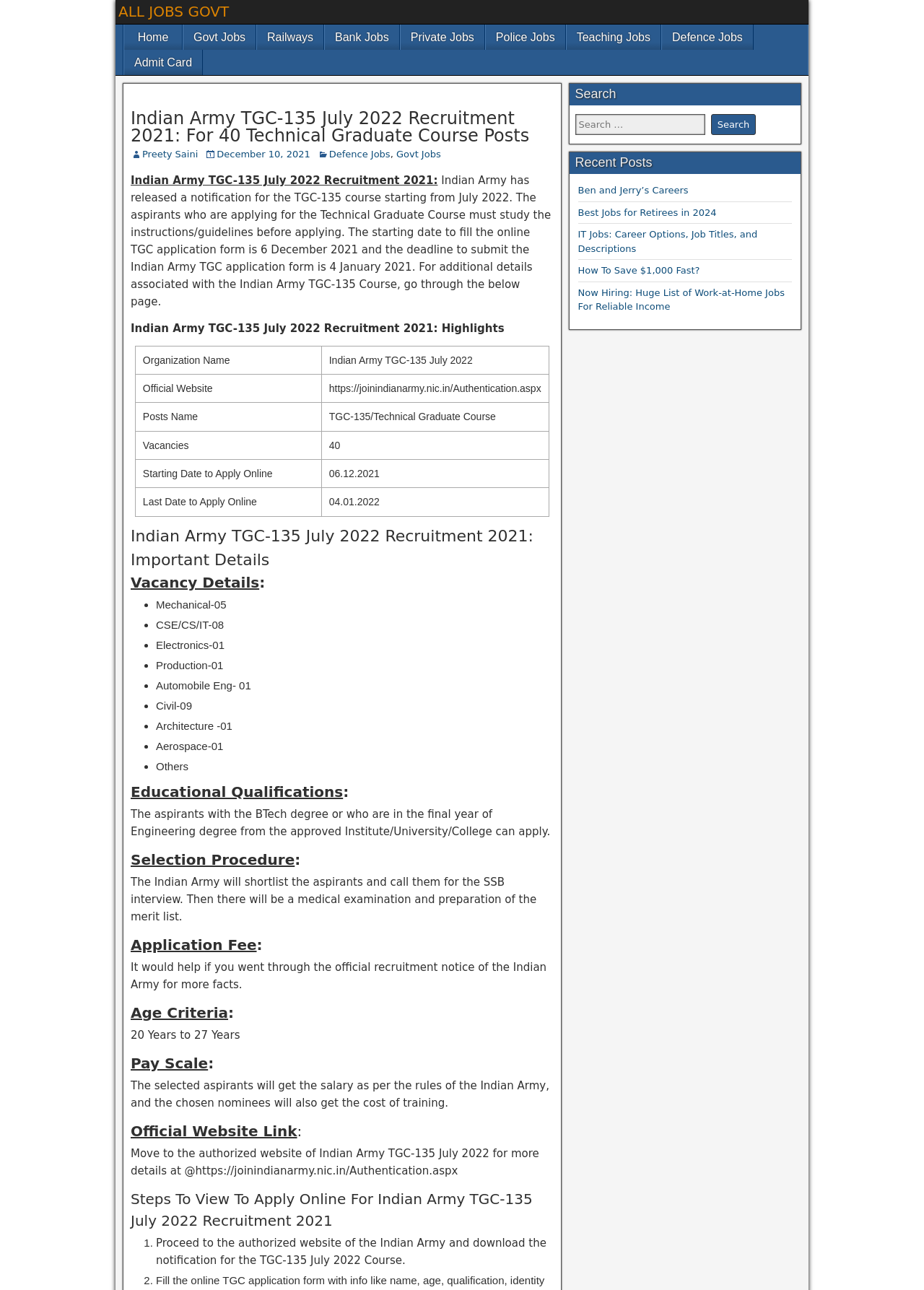Determine the bounding box coordinates for the element that should be clicked to follow this instruction: "Search for something". The coordinates should be given as four float numbers between 0 and 1, in the format [left, top, right, bottom].

None